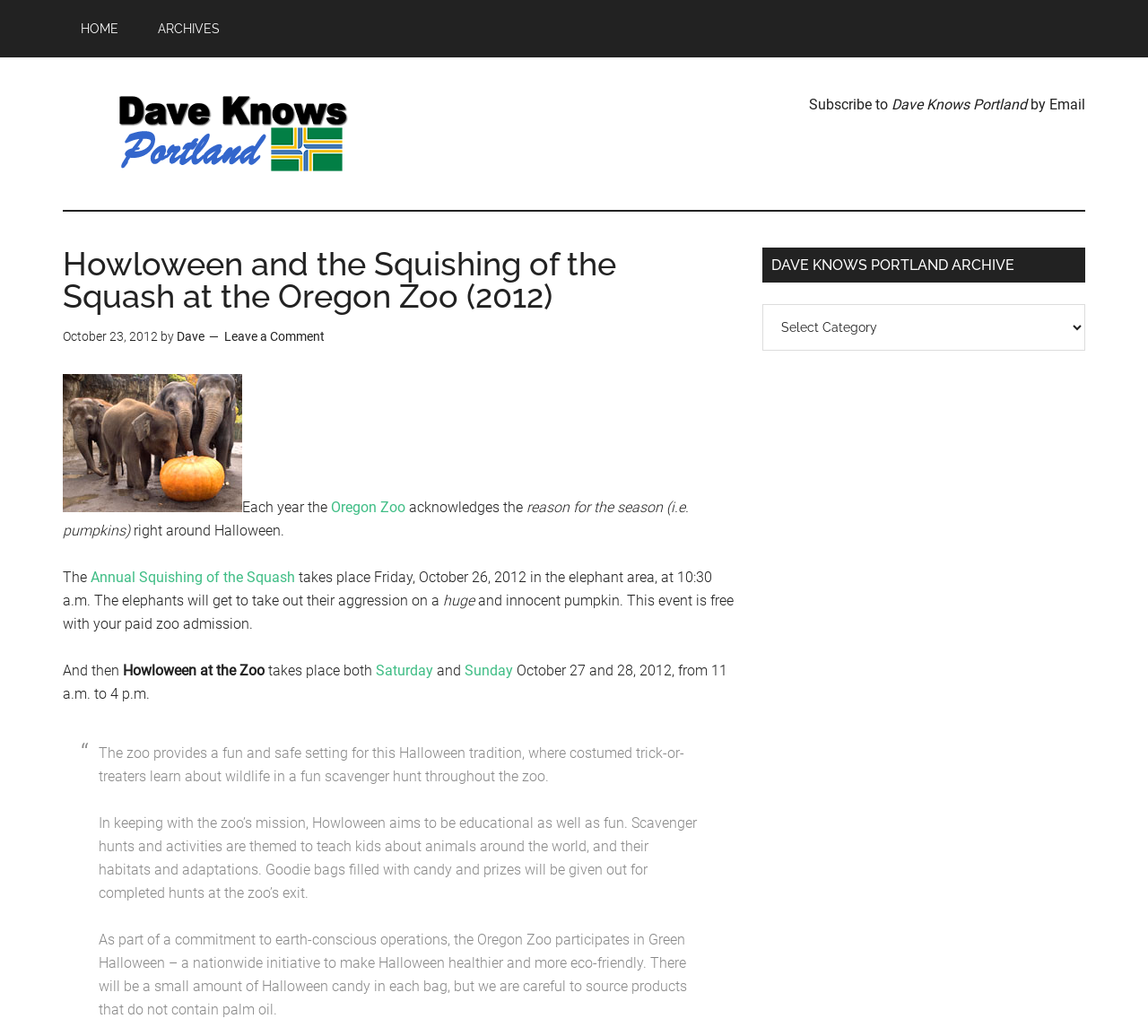Describe the entire webpage, focusing on both content and design.

This webpage is about the "Howloween and the Squishing of the Squash" event at the Oregon Zoo in 2012. At the top, there is a navigation menu with links to "HOME", "ARCHIVES", and "Dave Knows Portland". Below the navigation menu, there is a header section with the title of the event, the date "October 23, 2012", and the author "Dave". 

On the left side, there is a main content section that describes the event. It starts with a link to "Squish" and an image of a squash. The text explains that the Oregon Zoo holds an annual "Squishing of the Squash" event around Halloween, where the elephants get to smash a huge pumpkin. The event is free with paid zoo admission and takes place in the elephant area.

Below this, there is a section that describes another event, "Howloween at the Zoo", which takes place on Saturday and Sunday, October 27 and 28, 2012. This event is a Halloween tradition where costumed trick-or-treaters can participate in a scavenger hunt throughout the zoo. The event aims to be educational and fun, teaching kids about animals and their habitats.

On the right side, there is a sidebar with a heading "DAVE KNOWS PORTLAND ARCHIVE" and a dropdown menu with the same name.